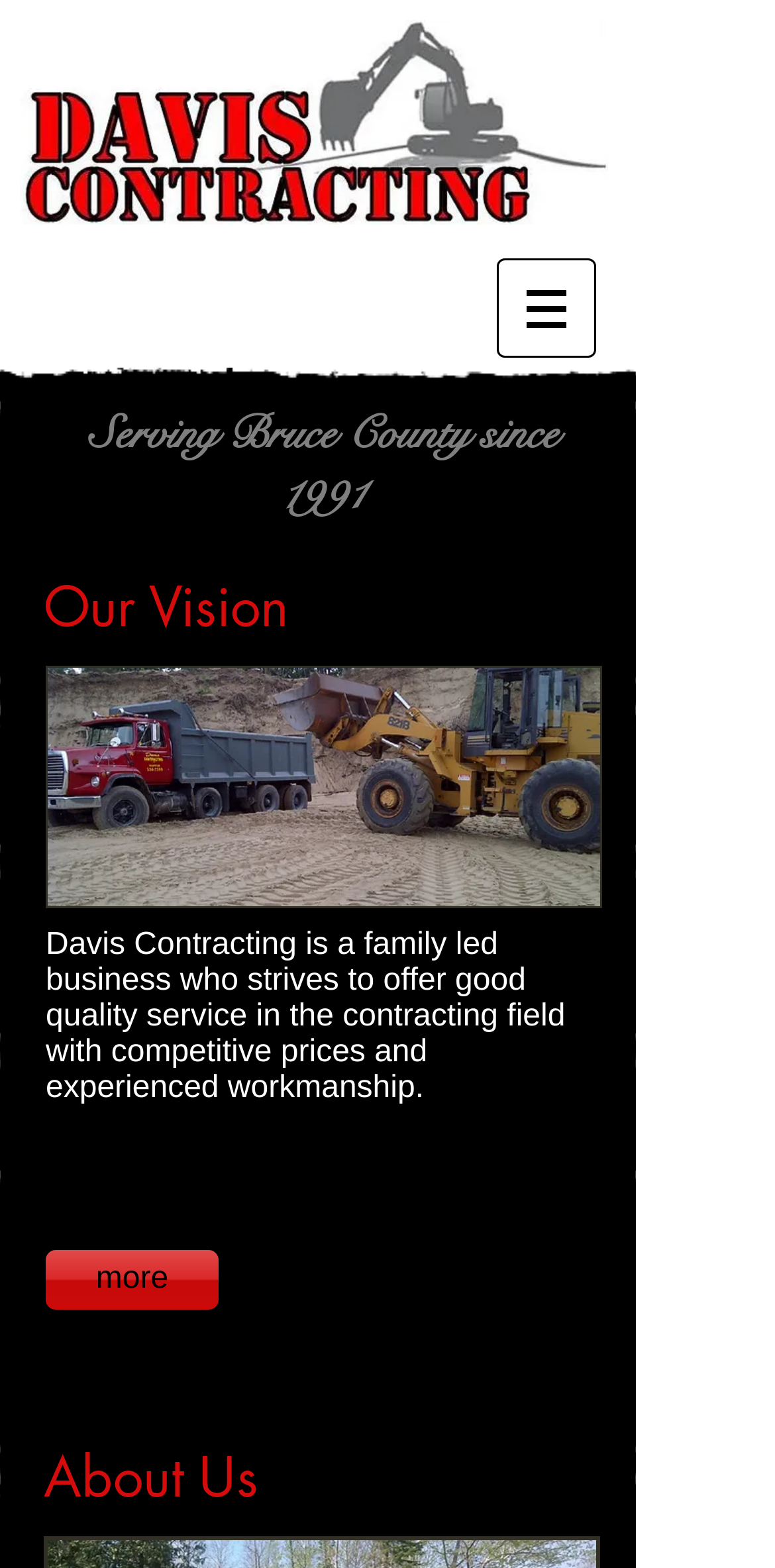What is the purpose of the 'more' link?
Provide a detailed answer to the question using information from the image.

The 'more' link is likely used to expand or continue reading the text about Davis Contracting's vision, as it is placed at the end of the paragraph describing the business's goals and values.